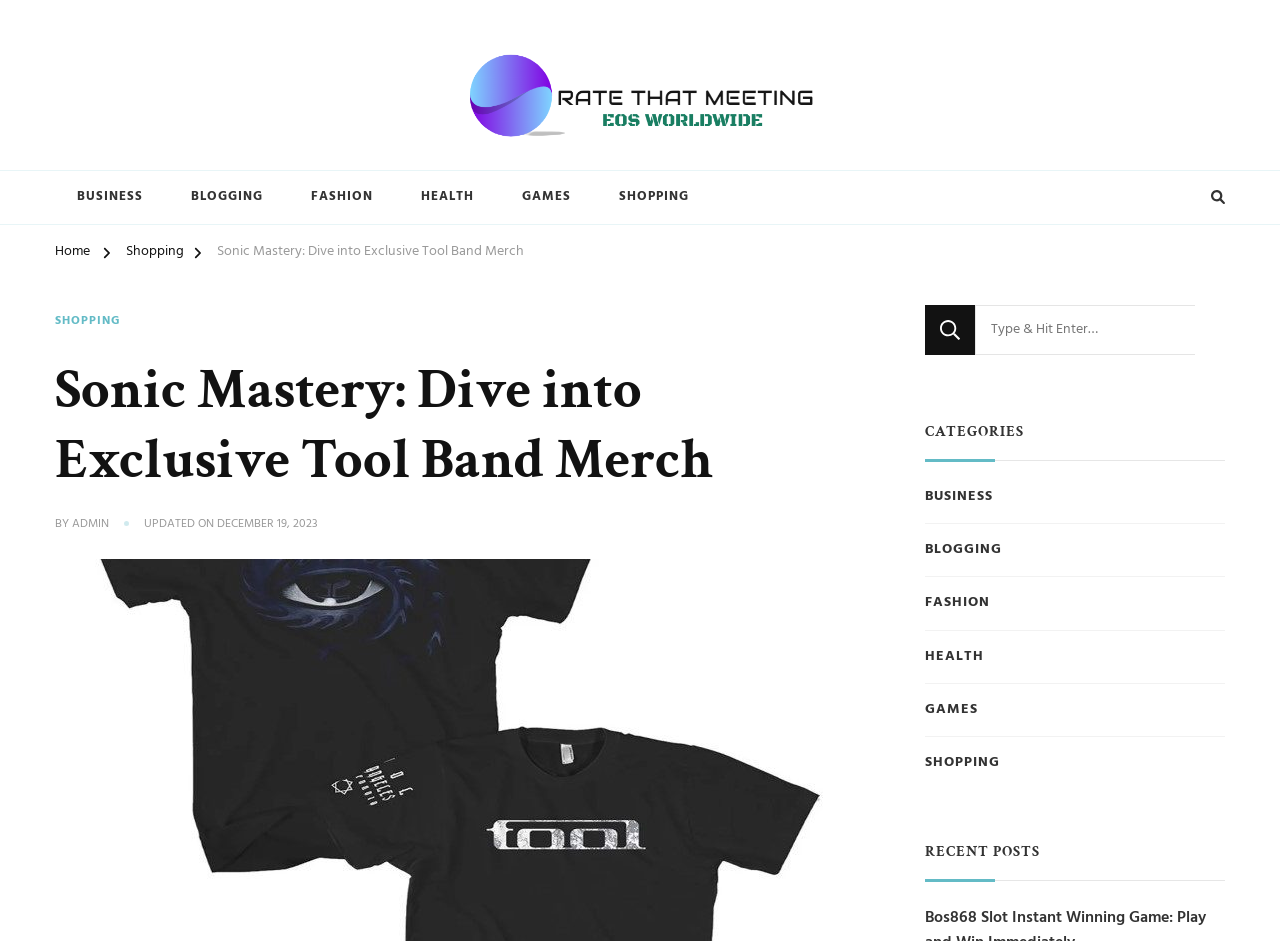Please provide the bounding box coordinate of the region that matches the element description: parent_node: Looking for Something? value="Search". Coordinates should be in the format (top-left x, top-left y, bottom-right x, bottom-right y) and all values should be between 0 and 1.

[0.723, 0.324, 0.762, 0.377]